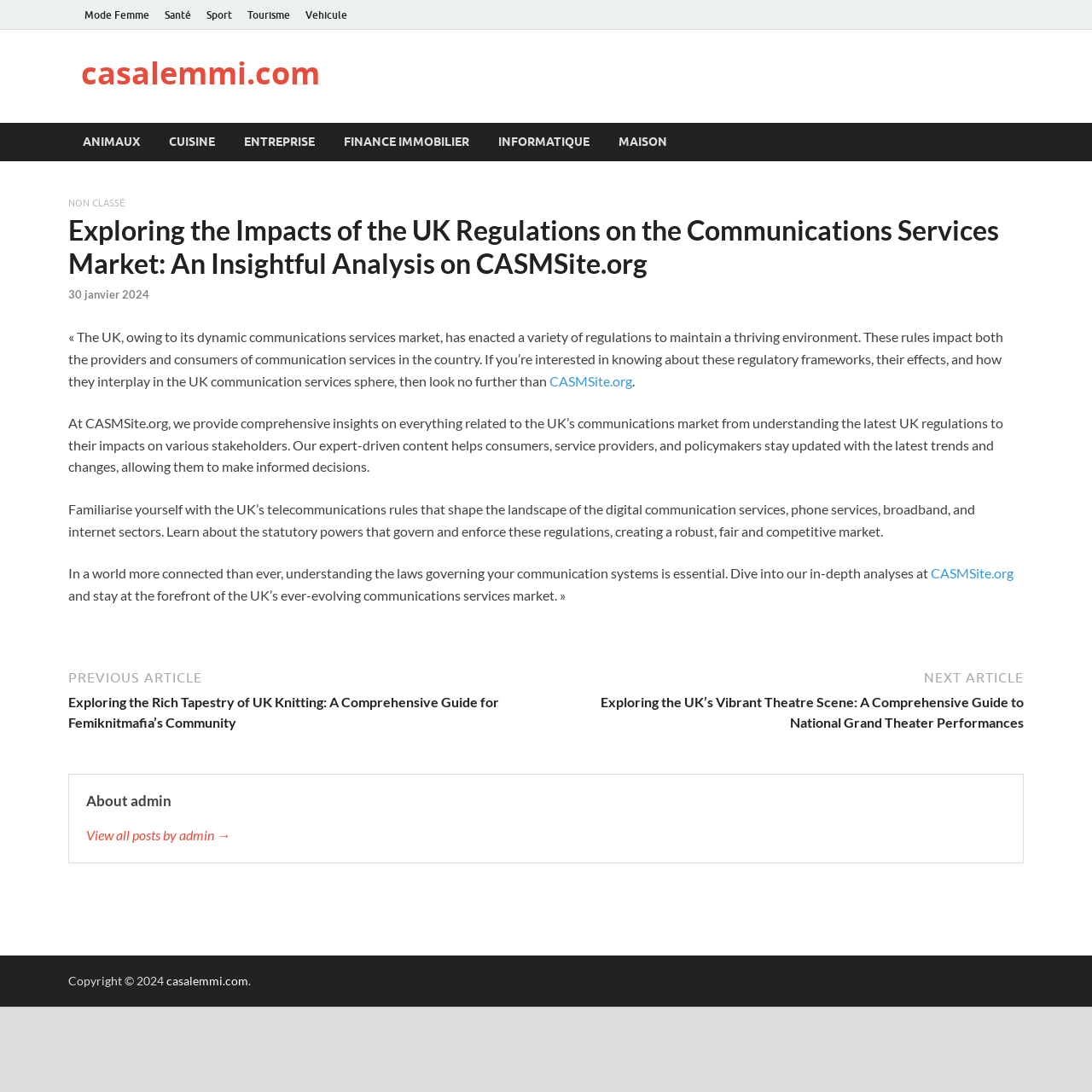Determine the bounding box coordinates of the element that should be clicked to execute the following command: "Click on the 'Mode Femme' link".

[0.07, 0.0, 0.144, 0.027]